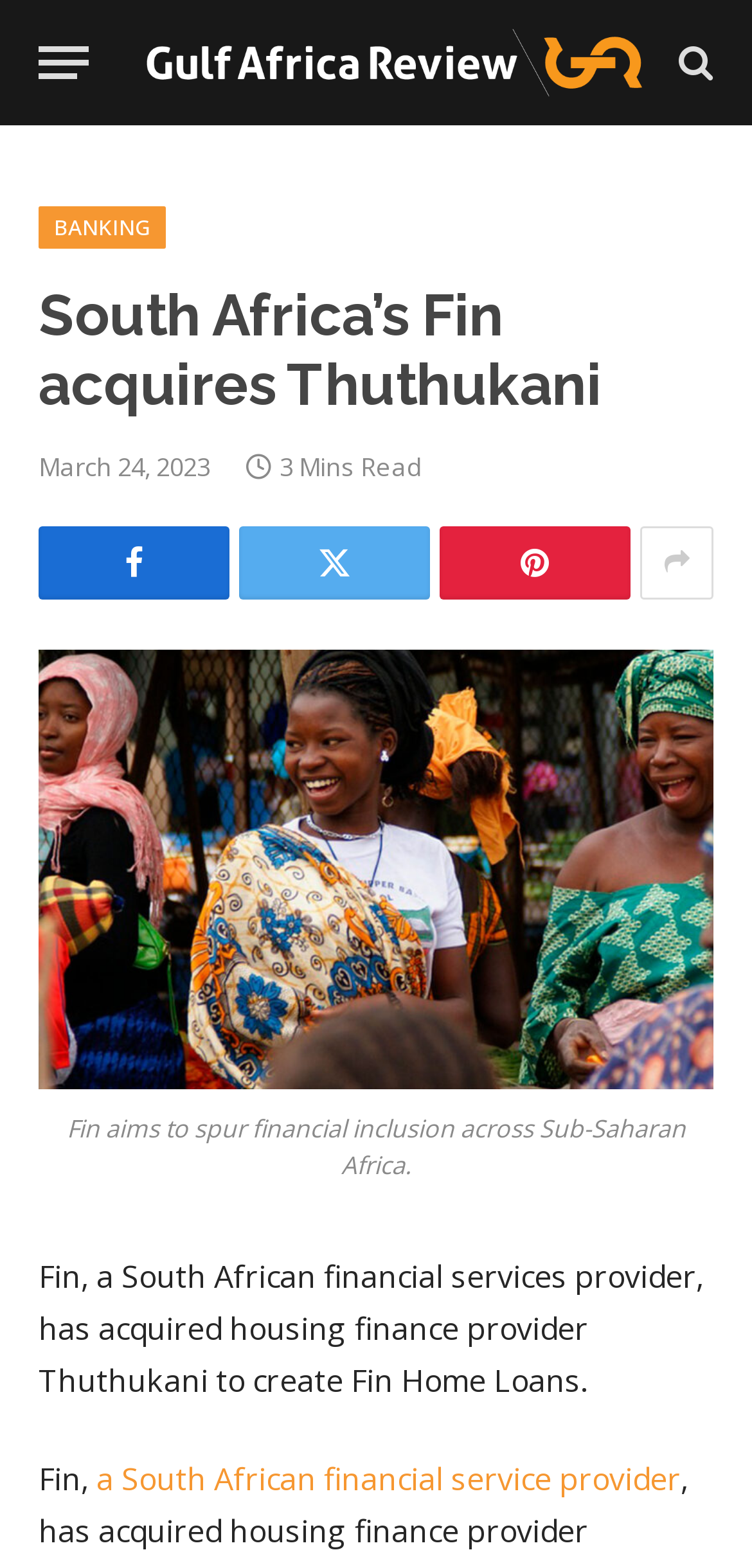What is the name of the housing finance provider acquired by Fin?
Can you offer a detailed and complete answer to this question?

I found the answer by reading the static text element that describes the acquisition, which states that Fin has acquired Thuthukani to create Fin Home Loans.